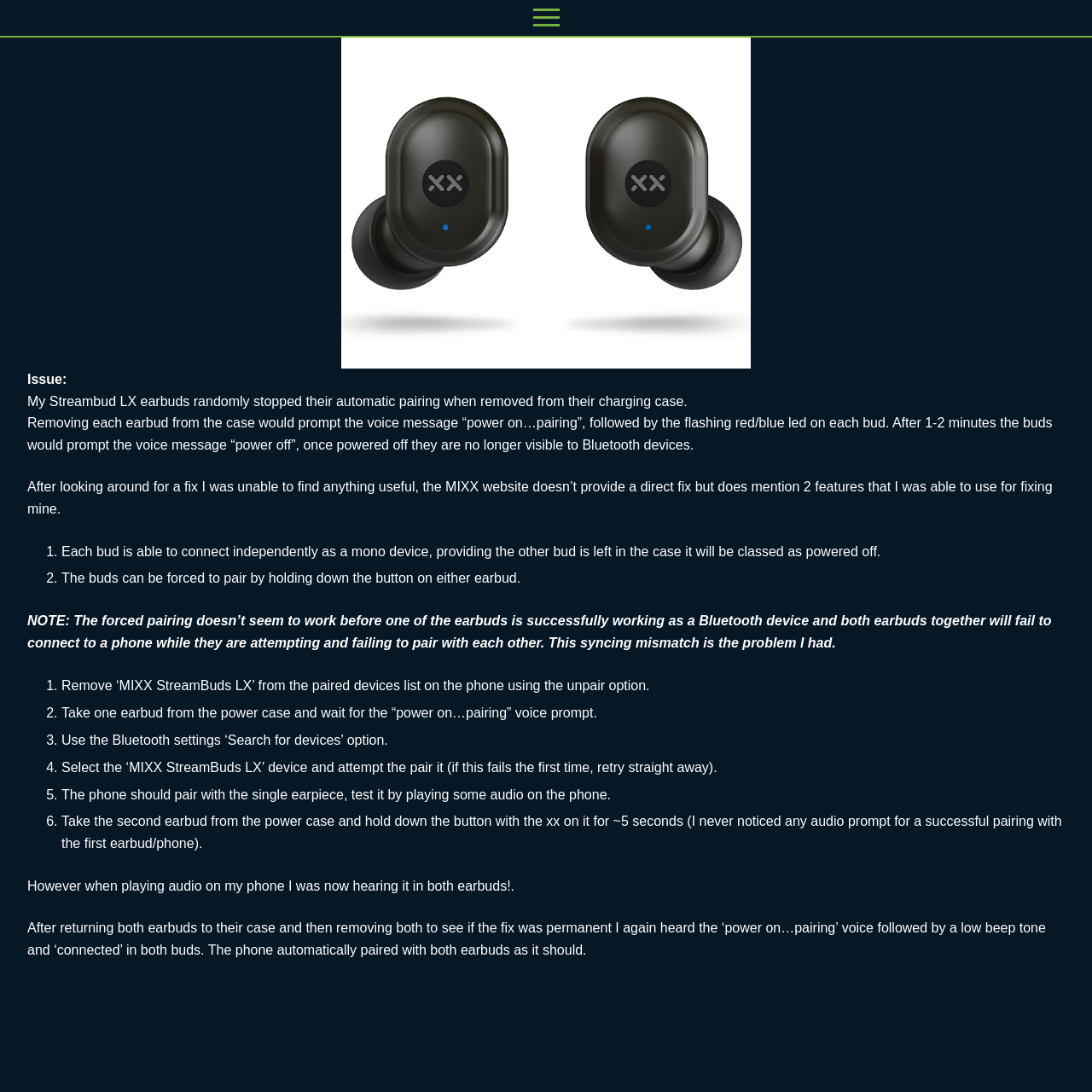What is the first step to remove the pairing mismatch?
Refer to the image and offer an in-depth and detailed answer to the question.

The first step to remove the pairing mismatch is to remove 'MIXX StreamBuds LX' from the paired devices list on the phone using the unpair option, as described in the webpage.